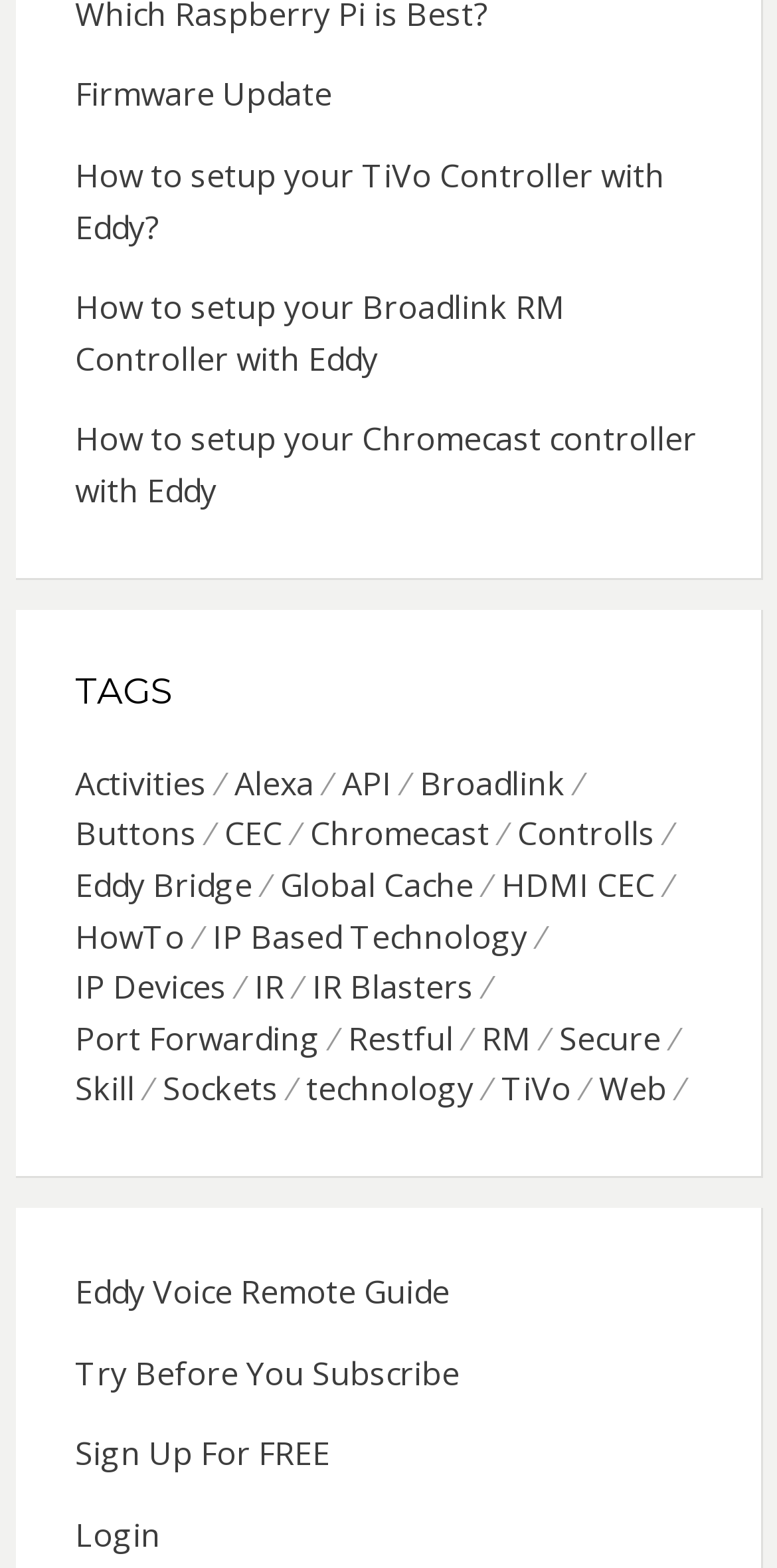Find the bounding box coordinates of the clickable element required to execute the following instruction: "Read the Eddy Voice Remote Guide". Provide the coordinates as four float numbers between 0 and 1, i.e., [left, top, right, bottom].

[0.096, 0.81, 0.578, 0.838]